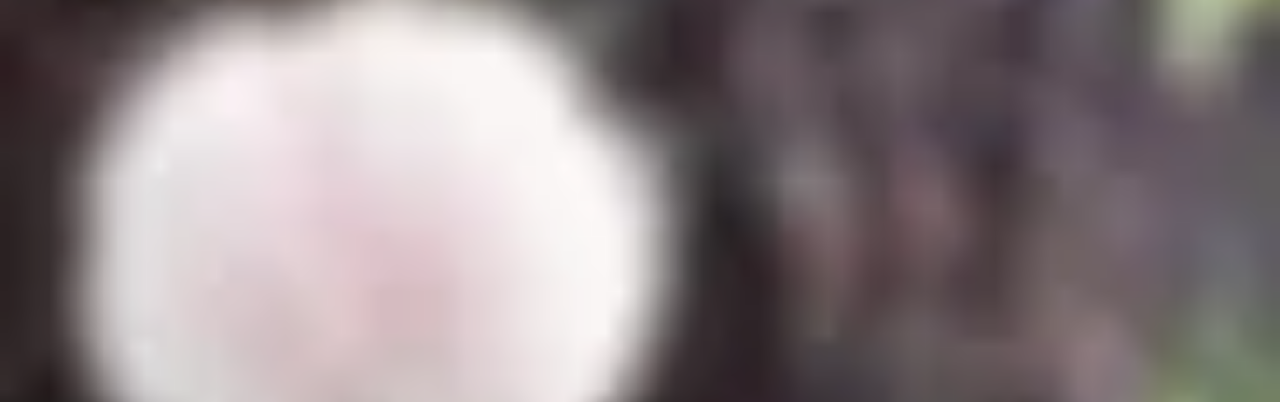Give an in-depth description of what is happening in the image.

The image showcases a close-up view of a sea urchin, integral to the coastal ecosystem. Its circular, spiny exterior boasts a pale hue with hints of pink, which contrasts beautifully against the dark, rocky background. This specific sea creature is often observed in coastal environments, emphasizing the vibrant marine life that can be encountered during kayaking adventures. The context surrounding the image suggests a theme of exploration and nature, aligning with the kayaking experiences provided by Paddle Cornwall, where participants can discover uninhabited islands and the rich biodiversity of the sea.